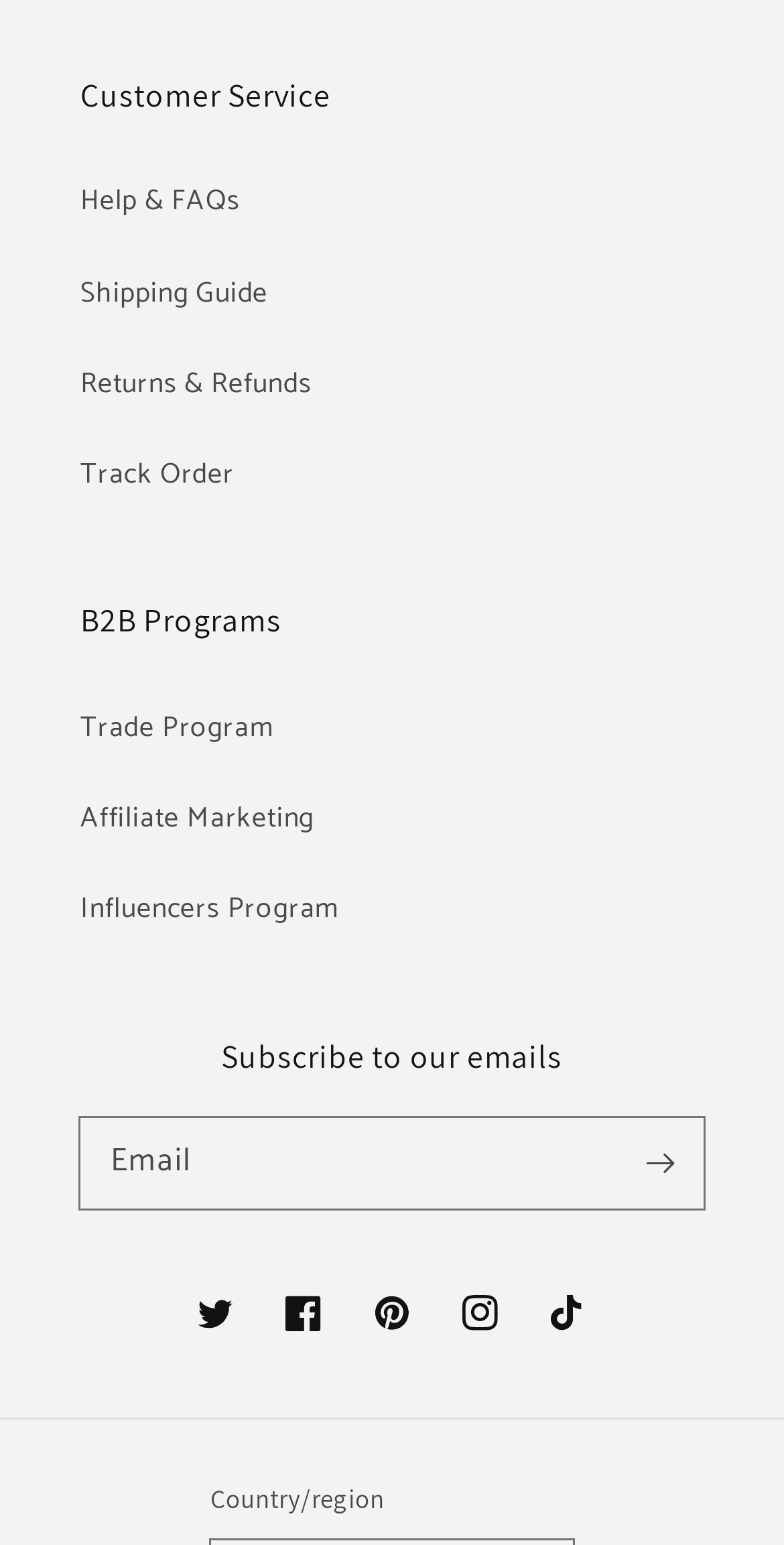Provide a brief response to the question below using a single word or phrase: 
What is the last section of the webpage?

Country/region